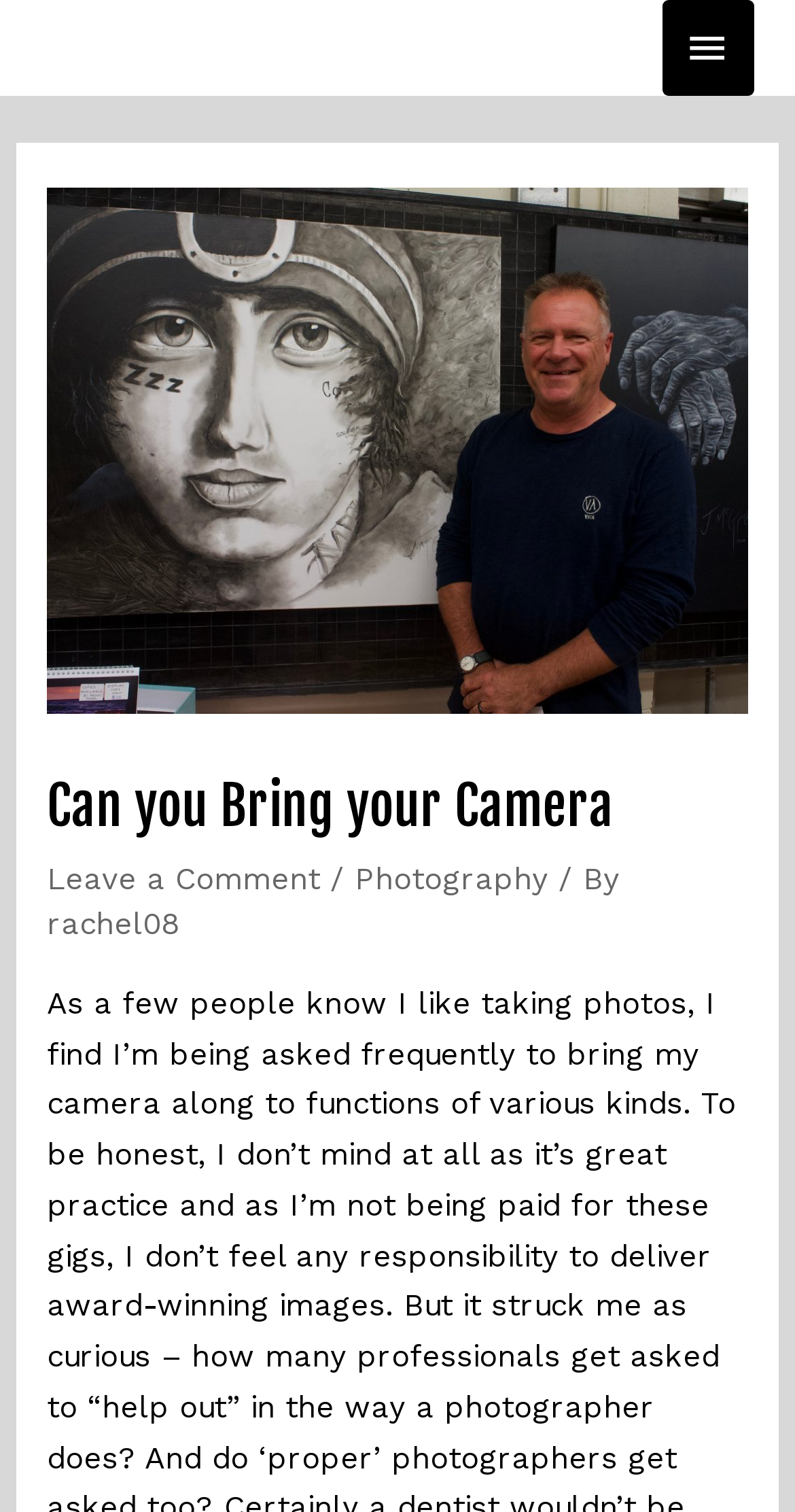Answer the question with a brief word or phrase:
What is the category of the article?

Photography